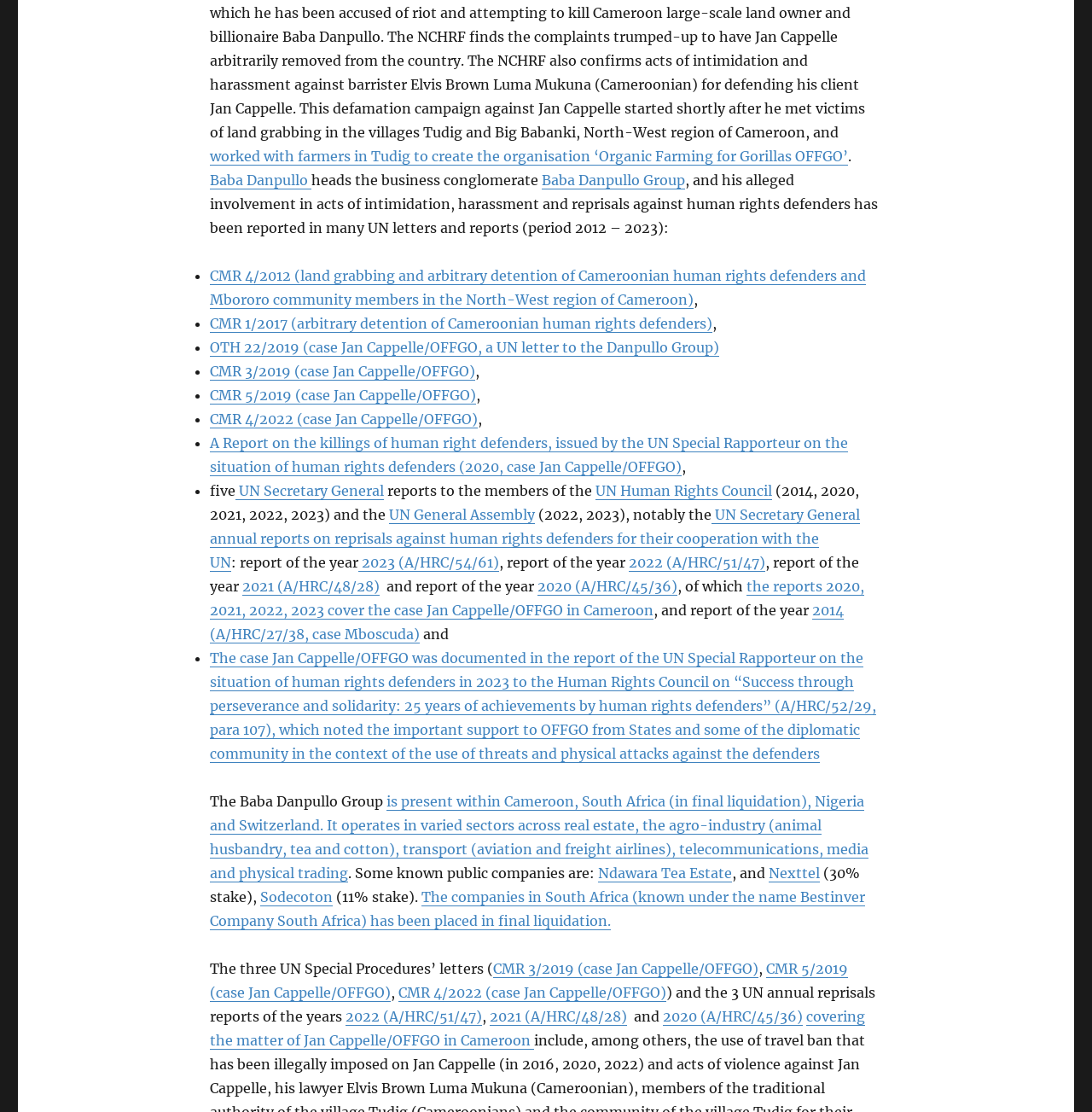Please answer the following question using a single word or phrase: 
In how many countries is the Baba Danpullo Group present?

4